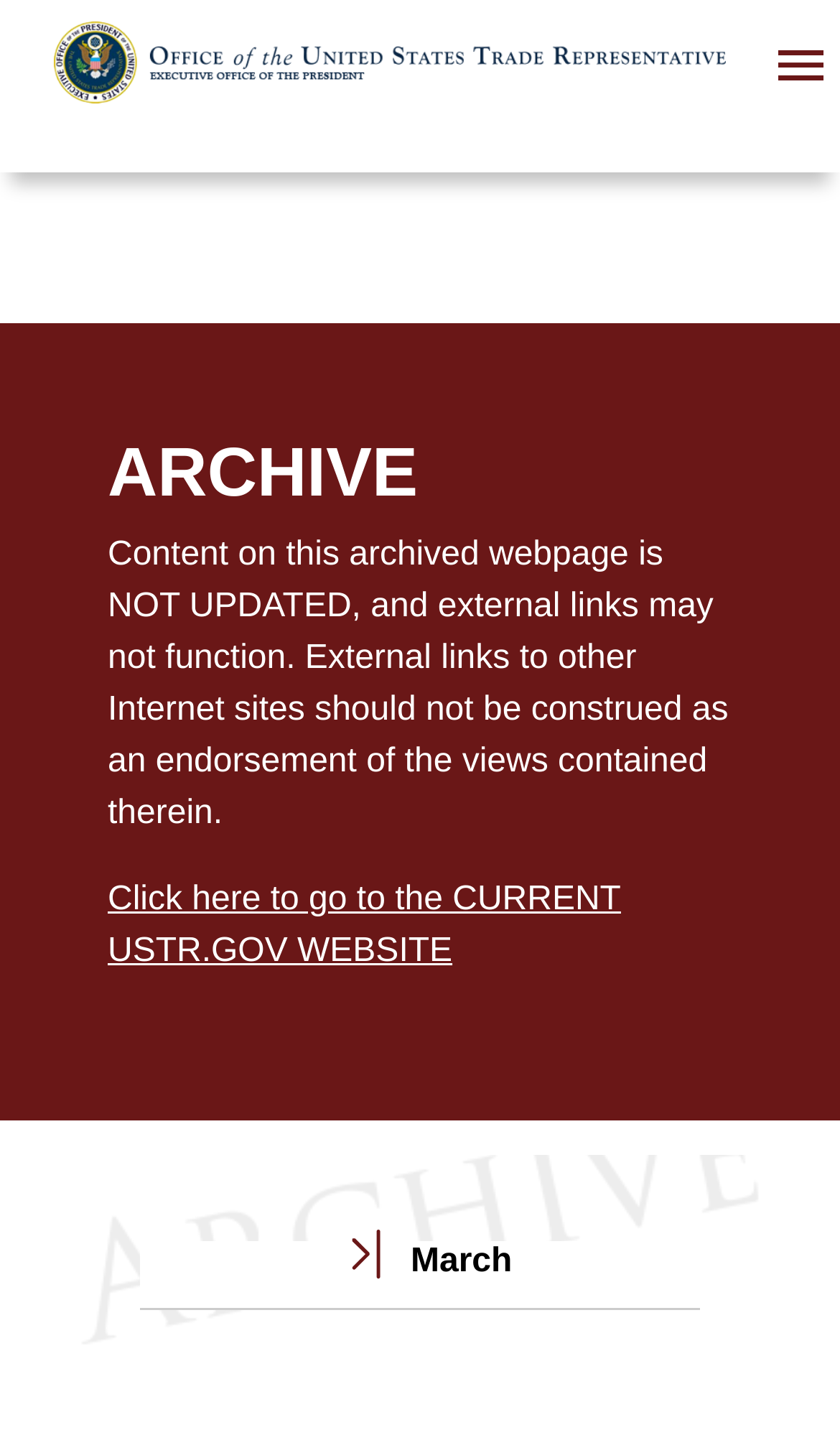What is the logo above the 'ARCHIVE' heading?
Respond to the question with a single word or phrase according to the image.

United States Trade Representative